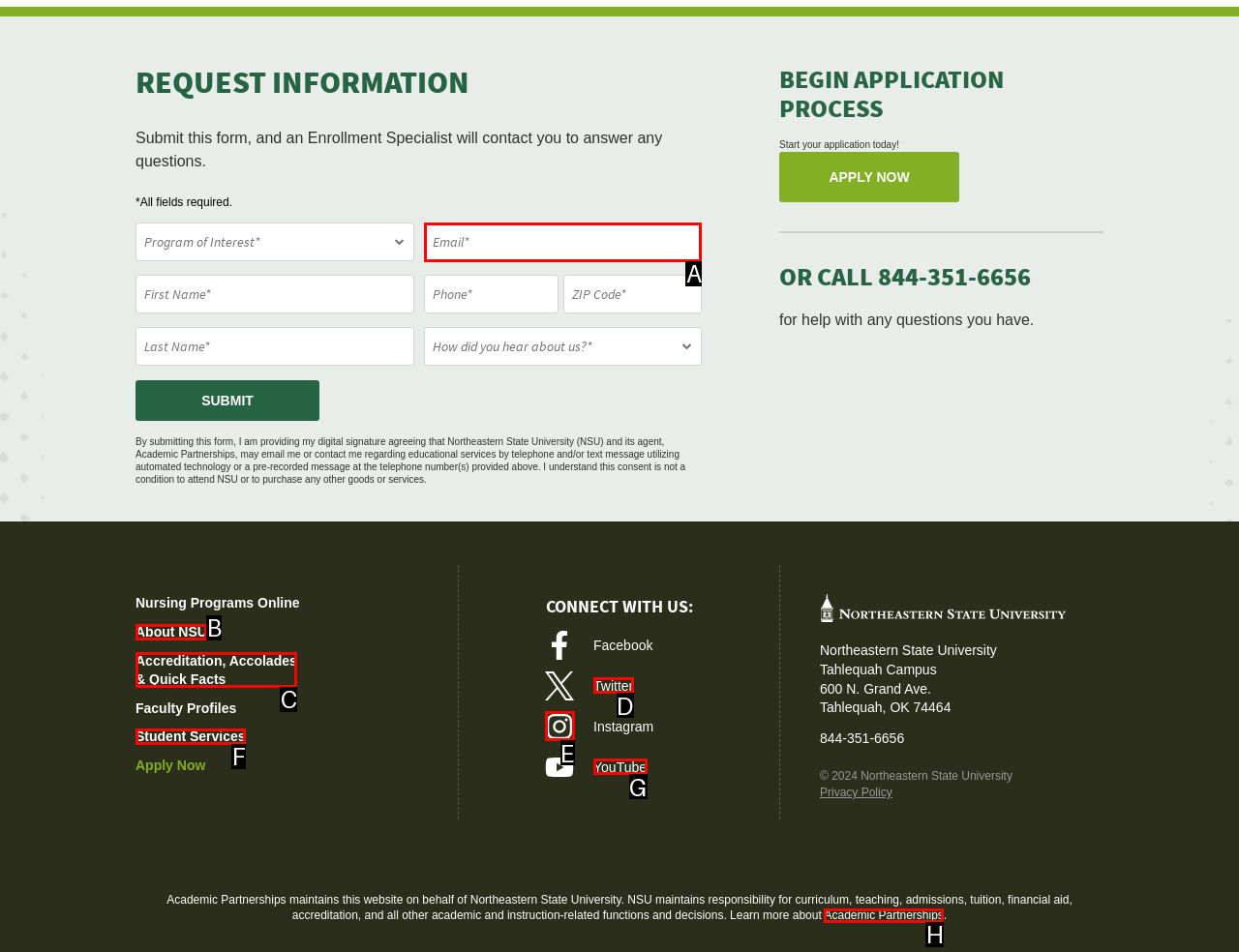Select the letter of the option that corresponds to: Accreditation, Accolades& Quick Facts
Provide the letter from the given options.

C